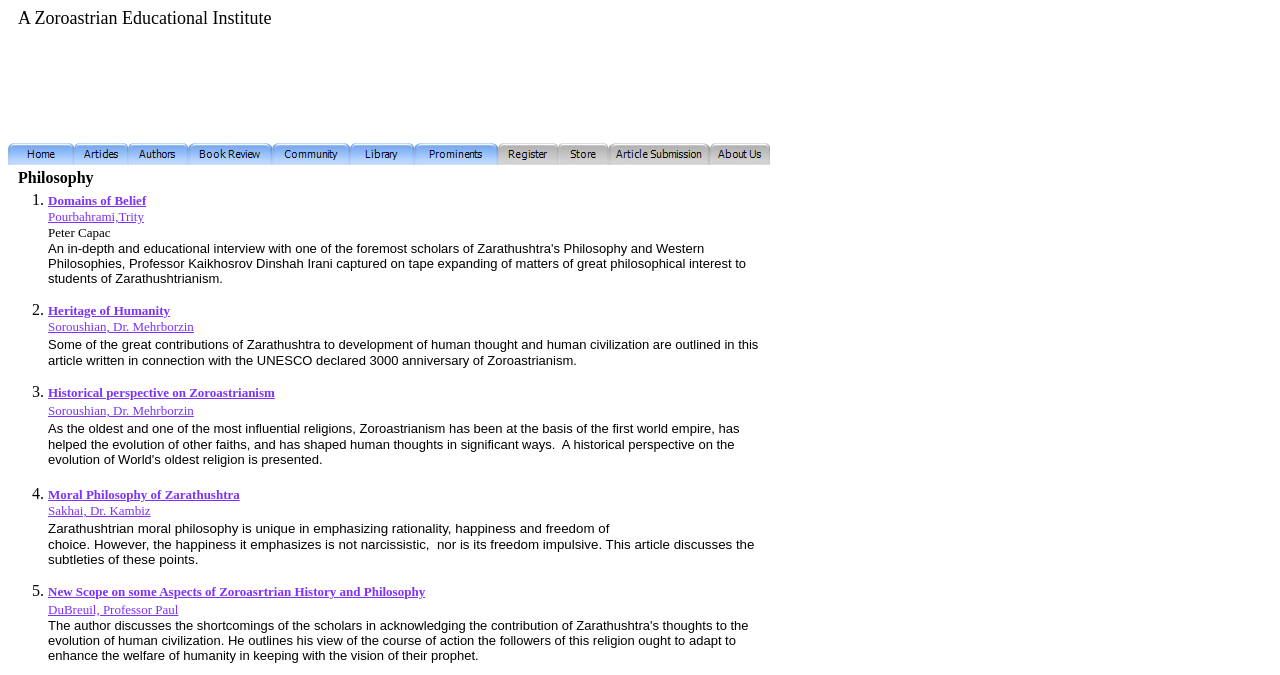Find and provide the bounding box coordinates for the UI element described here: "Southeastern AmericanStudies Association". The coordinates should be given as four float numbers between 0 and 1: [left, top, right, bottom].

None